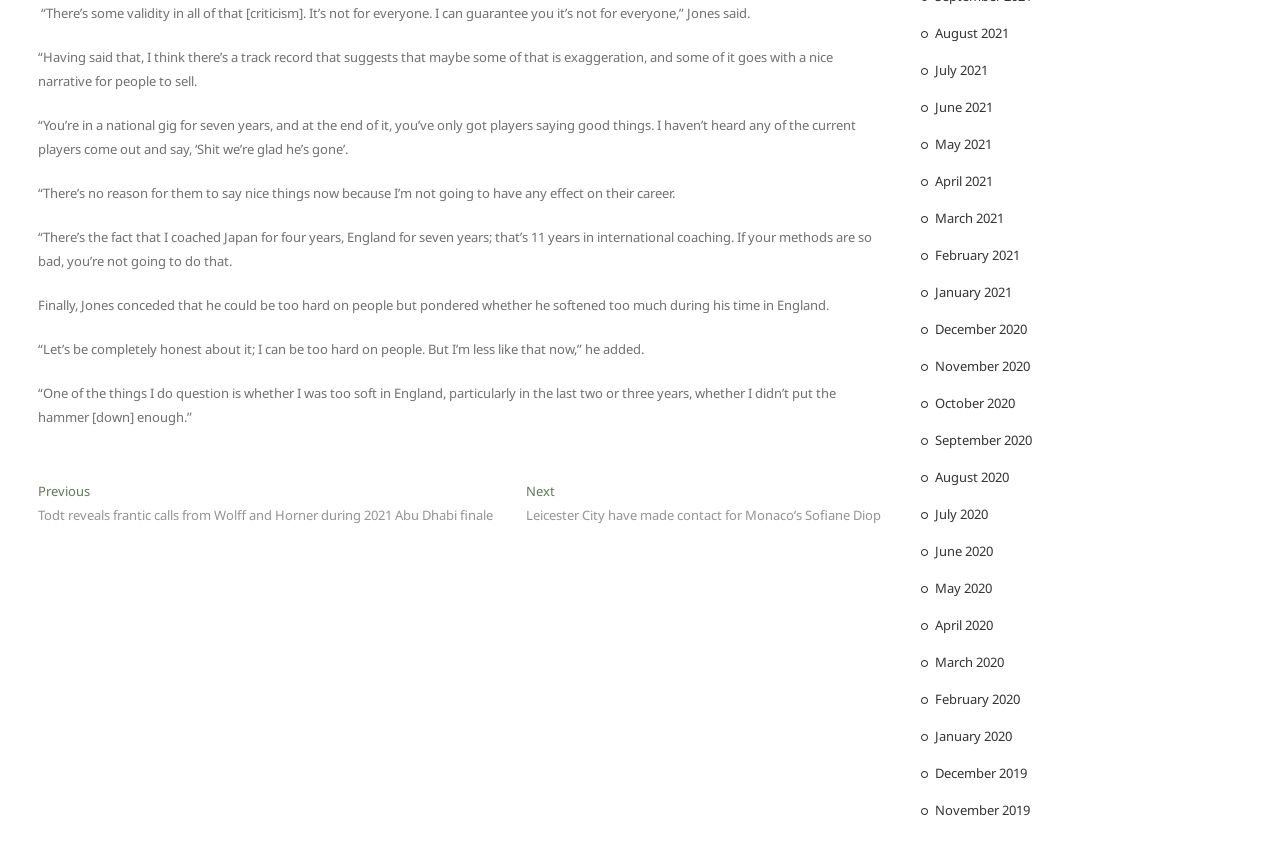Who is the speaker in the quotes?
Make sure to answer the question with a detailed and comprehensive explanation.

The speaker in the quotes is Eddie Jones, a rugby coach, as evident from the context and content of the quotes.